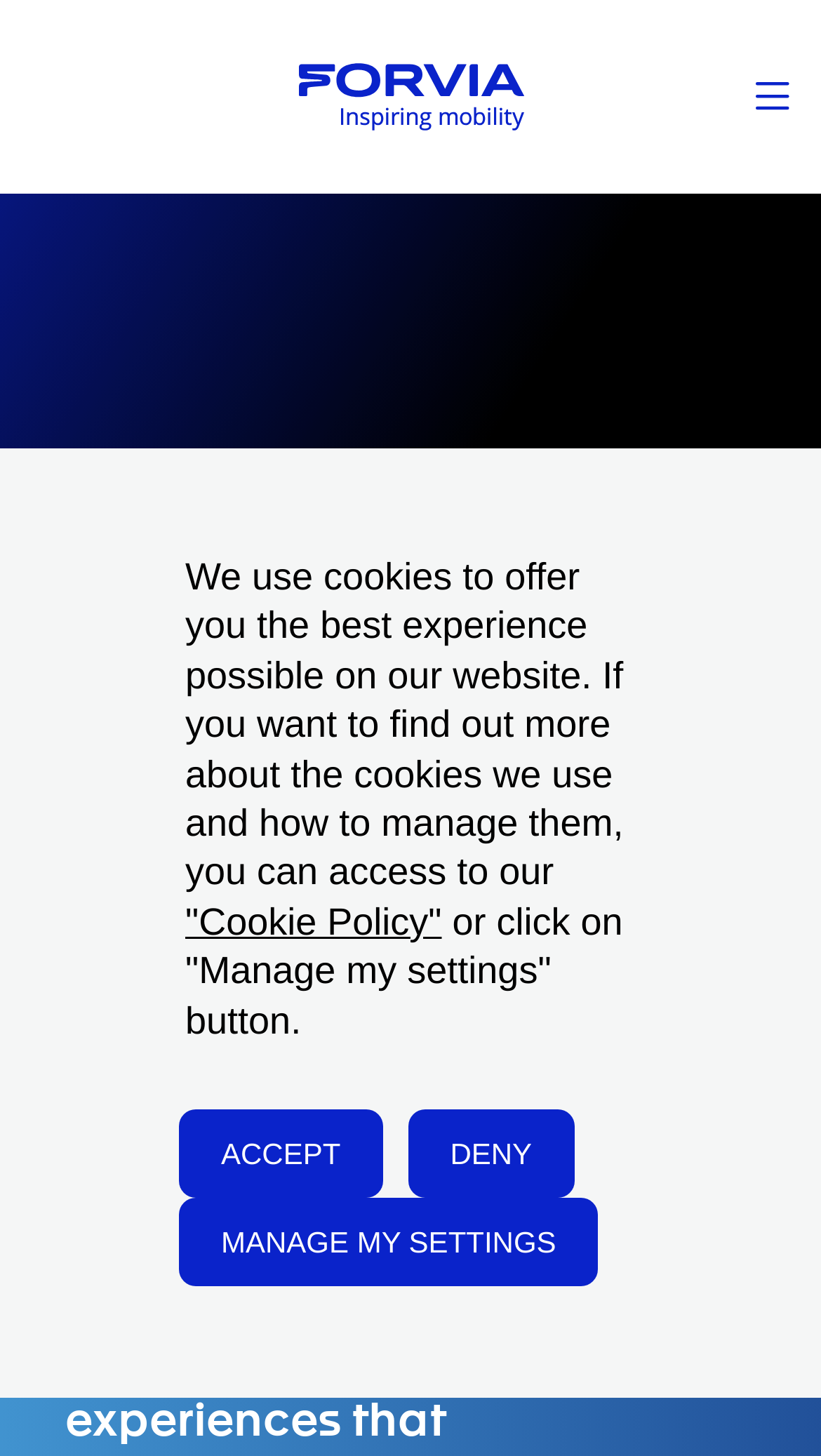Give an extensive and precise description of the webpage.

This webpage is a "Page not found" error page from FORVIA. At the top left, there is a link to "Skip to main content". Next to it, the FORVIA logo is displayed, and on the top right, there is a link to the "Main menu" with an accompanying image. Below the logo, there is a smaller FORVIA logo with an image.

On the left side of the page, there are several links to different sections of the website, including "Who we are", "Sustainability", "Insights", "Careers", "Investors", and "Press". These links are arranged vertically, with "Who we are" at the top and "Press" at the bottom.

Below the links, there is a heading that reads "Page not found" in a prominent font. Underneath, a message is displayed that says "The requested page could not be found." There is also an image on the right side of this message.

At the very bottom of the page, there is a cookies management panel with a message explaining the use of cookies on the website. There are three buttons: "ACCEPT", "DENY", and "Manage my settings", which opens a modal window. The "Manage my settings" button has a label that reads "MANAGE MY SETTINGS".